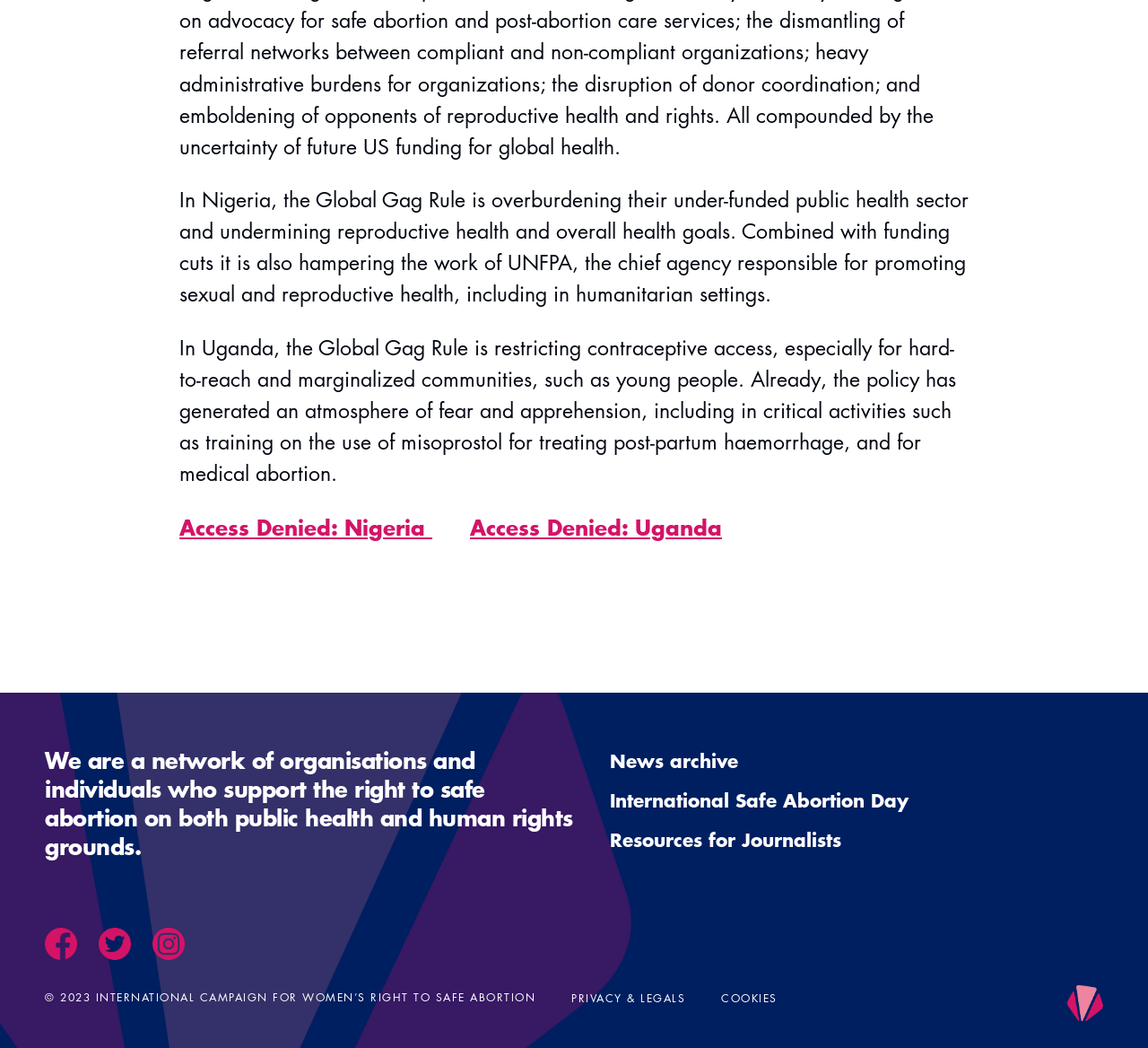Could you find the bounding box coordinates of the clickable area to complete this instruction: "View the resources for journalists"?

[0.531, 0.79, 0.733, 0.812]